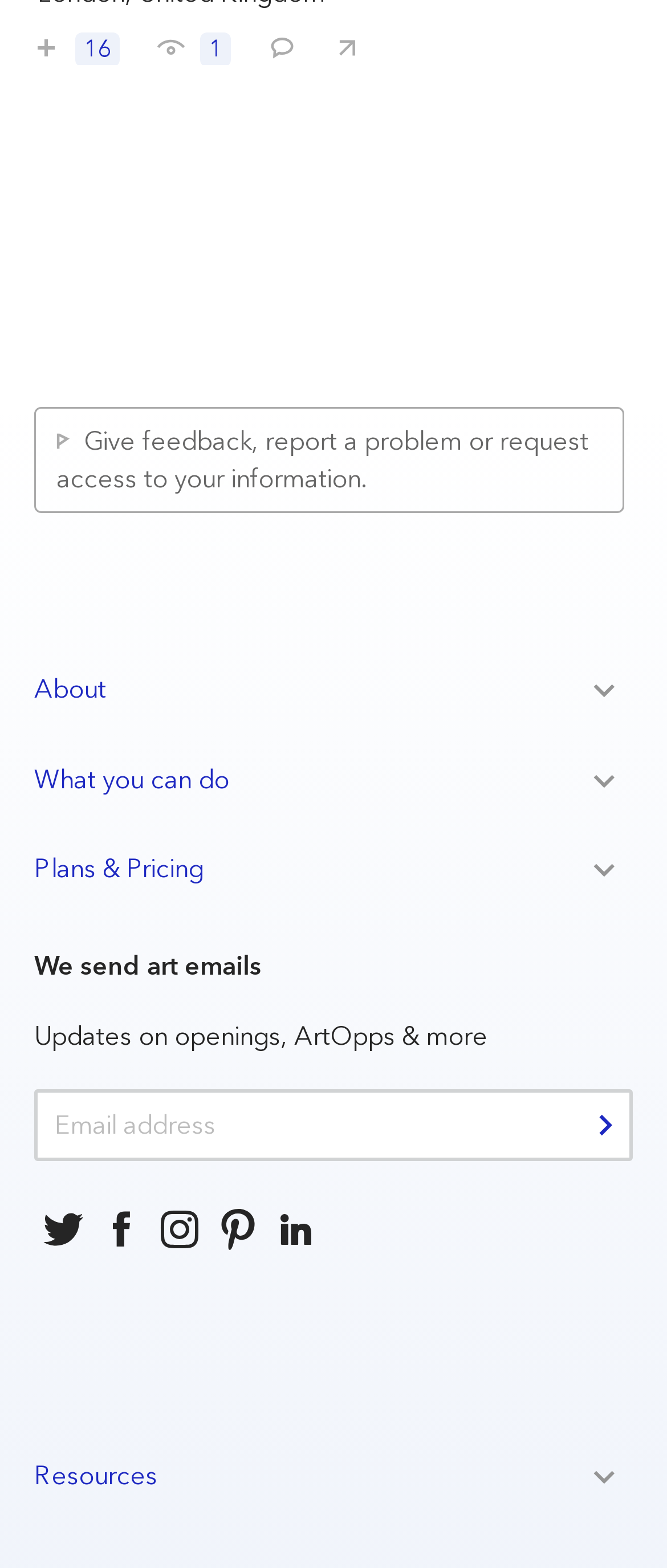What is the purpose of the textbox?
Please look at the screenshot and answer in one word or a short phrase.

To receive art emails